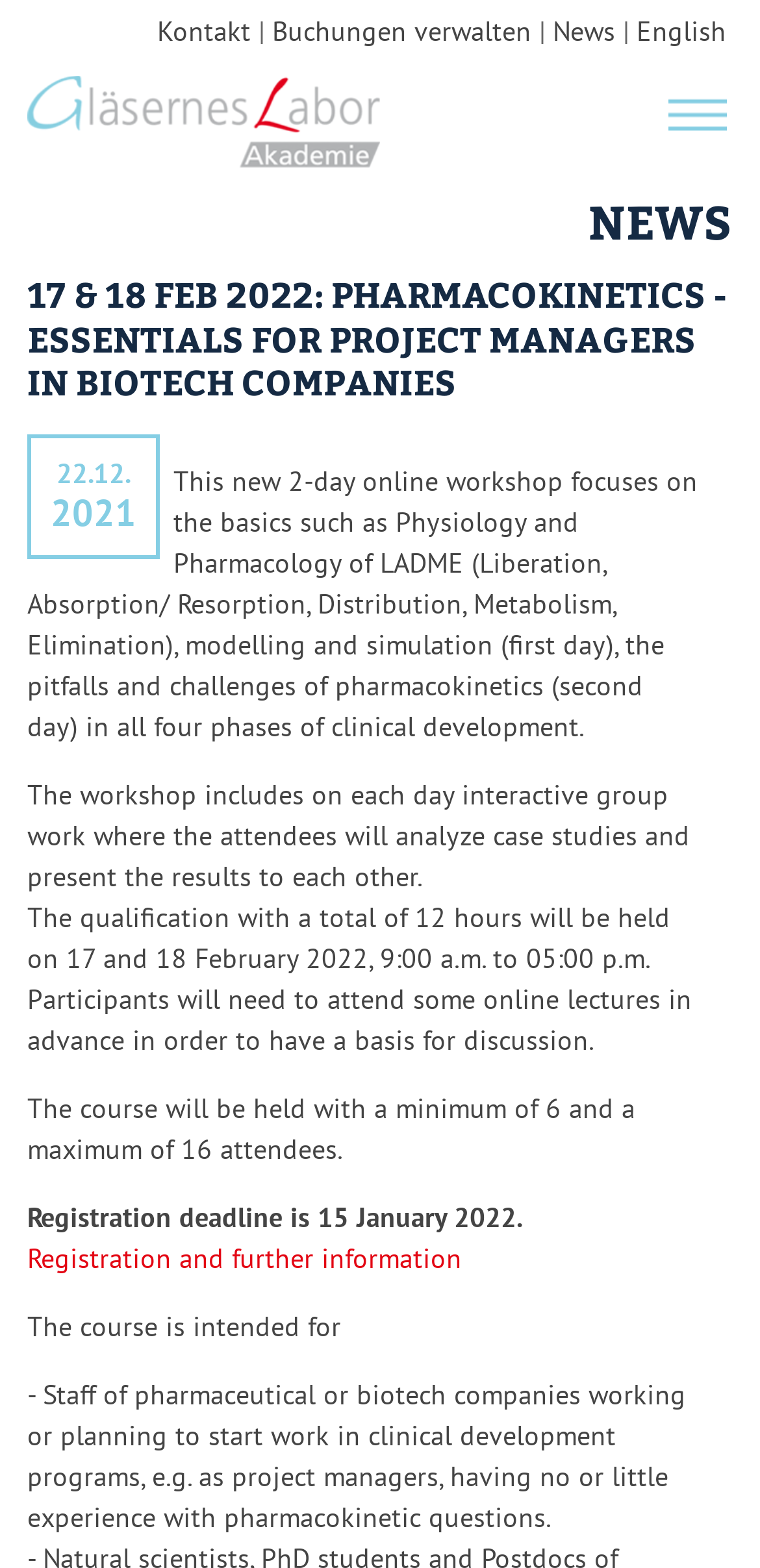Who is the course intended for?
Please provide a detailed answer to the question.

The target audience of the course can be determined by reading the text '- Staff of pharmaceutical or biotech companies working or planning to start work in clinical development programs, e.g. as project managers, having no or little experience with pharmacokinetic questions.' which indicates that the course is intended for project managers in biotech companies.